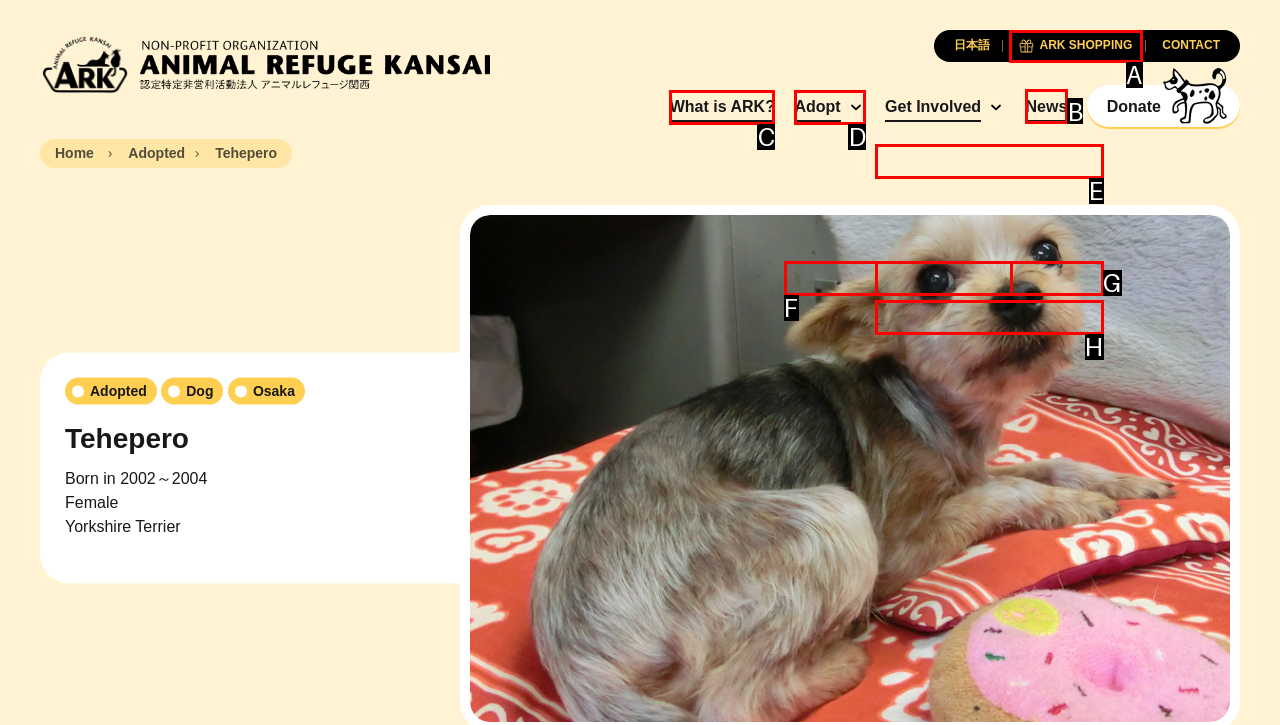Tell me which UI element to click to fulfill the given task: Read 'News'. Respond with the letter of the correct option directly.

B